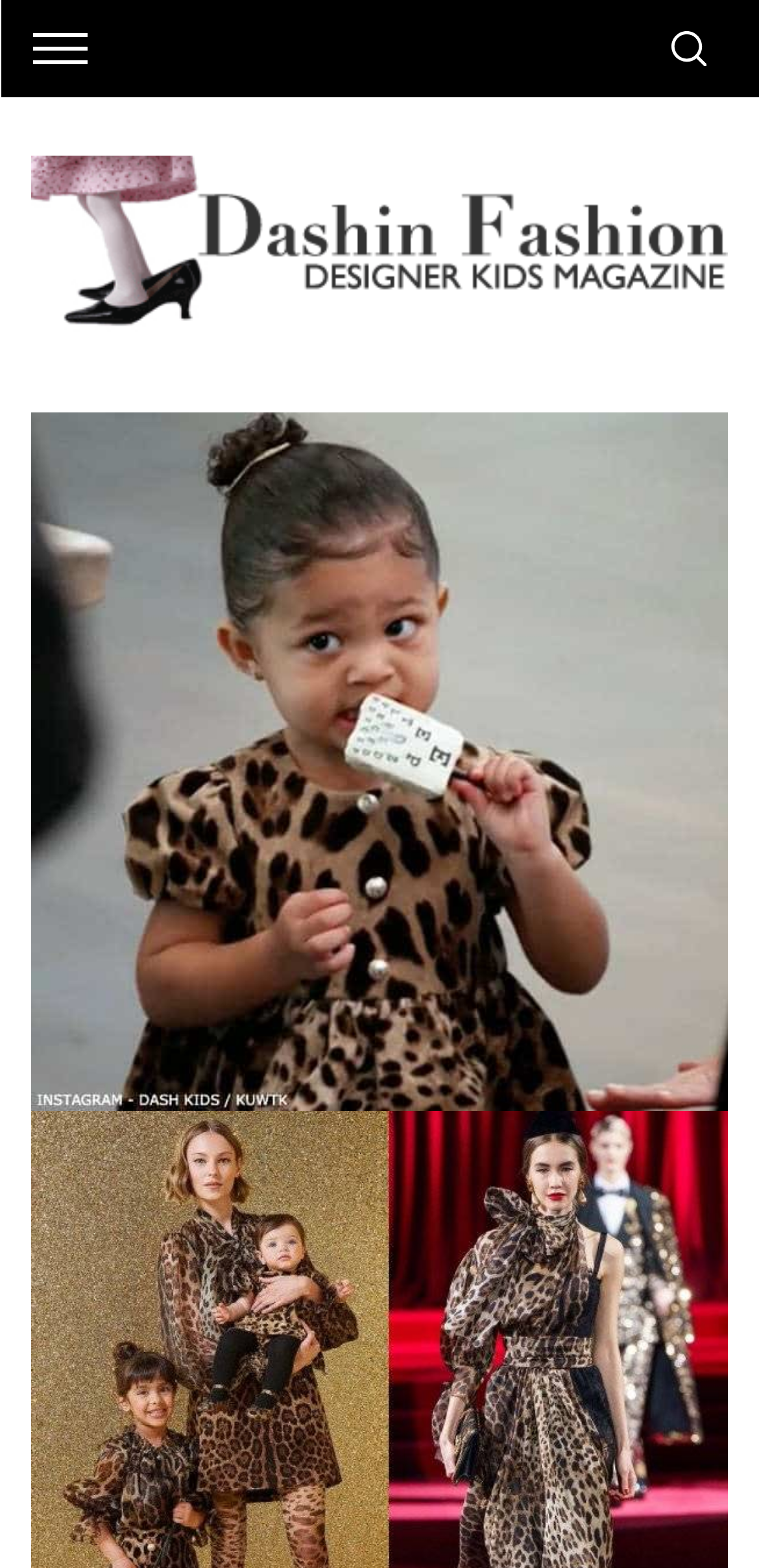Highlight the bounding box of the UI element that corresponds to this description: "alt="-"".

[0.04, 0.099, 0.96, 0.226]